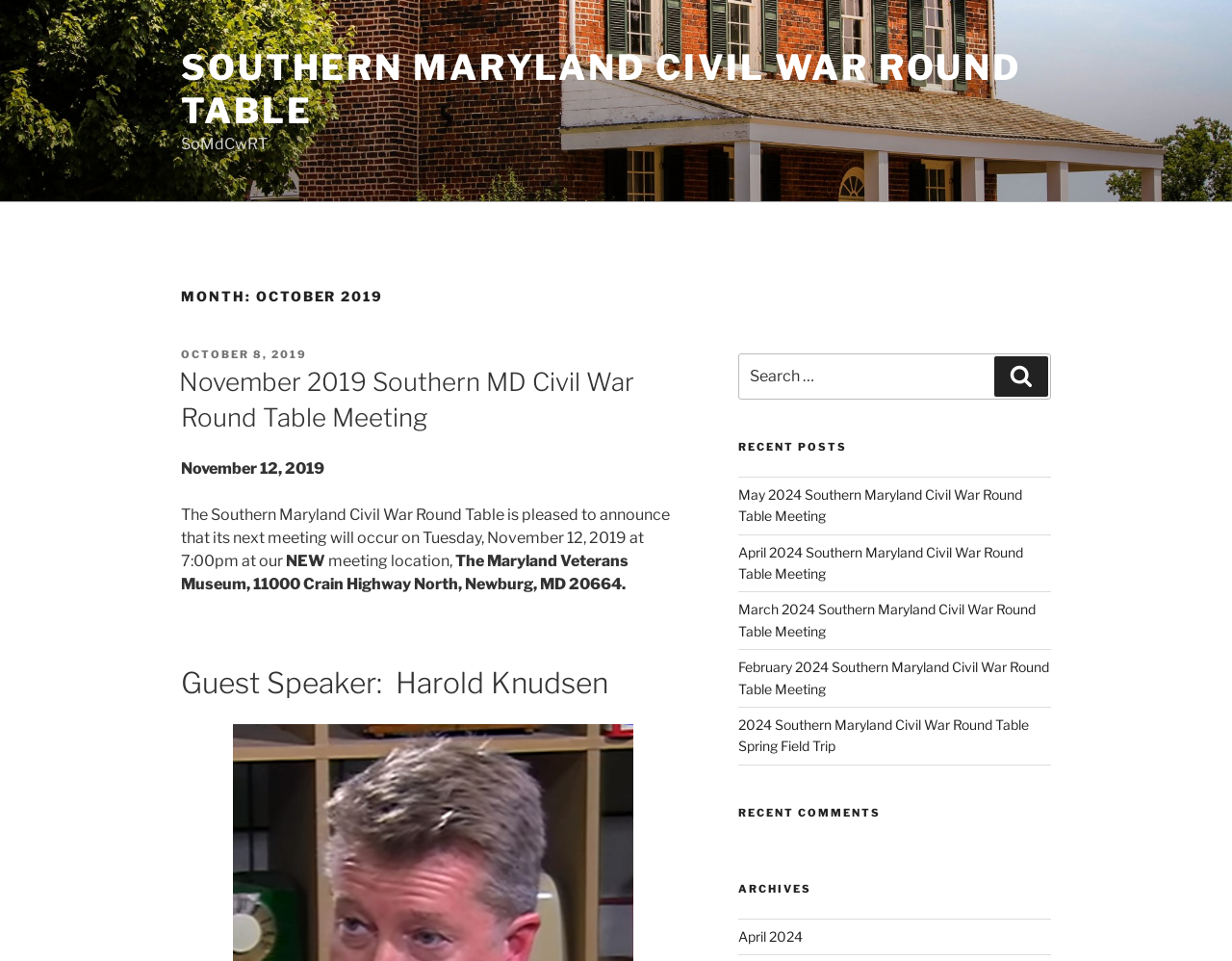Provide an in-depth caption for the elements present on the webpage.

The webpage is about the Southern Maryland Civil War Round Table, specifically the October 2019 meeting. At the top, there is a link to the organization's name, followed by a heading that displays the month and year of the meeting. Below this heading, there is a section with a posted date and a link to the meeting details.

The main content of the page is about the November 2019 meeting, which includes the date, time, and location of the meeting. There is also a mention of a guest speaker, Harold Knudsen. The text provides details about the meeting location, which is the Maryland Veterans Museum.

On the right side of the page, there is a search bar with a button to search for specific content. Below the search bar, there are three sections: Recent Posts, Recent Comments, and Archives. The Recent Posts section lists five links to upcoming meetings, including May 2024, April 2024, March 2024, February 2024, and a Spring Field Trip in 2024. The Archives section has a single link to April 2024.

There are no images on the page, and the layout is primarily composed of text and links. The overall structure of the page is divided into clear sections, making it easy to navigate and find specific information about the Southern Maryland Civil War Round Table meetings.